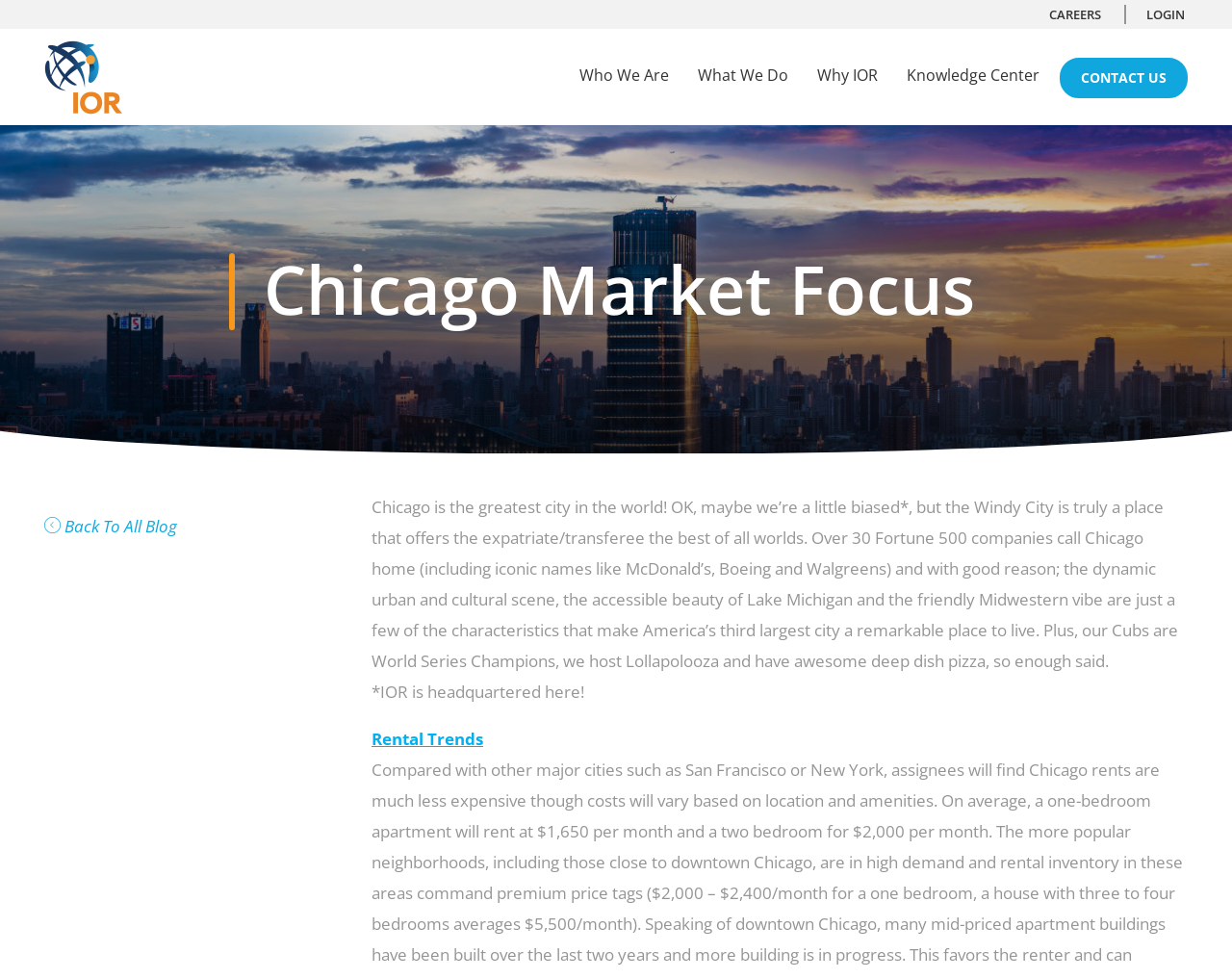Determine the bounding box coordinates of the region to click in order to accomplish the following instruction: "Back to all blog". Provide the coordinates as four float numbers between 0 and 1, specifically [left, top, right, bottom].

[0.036, 0.522, 0.144, 0.554]